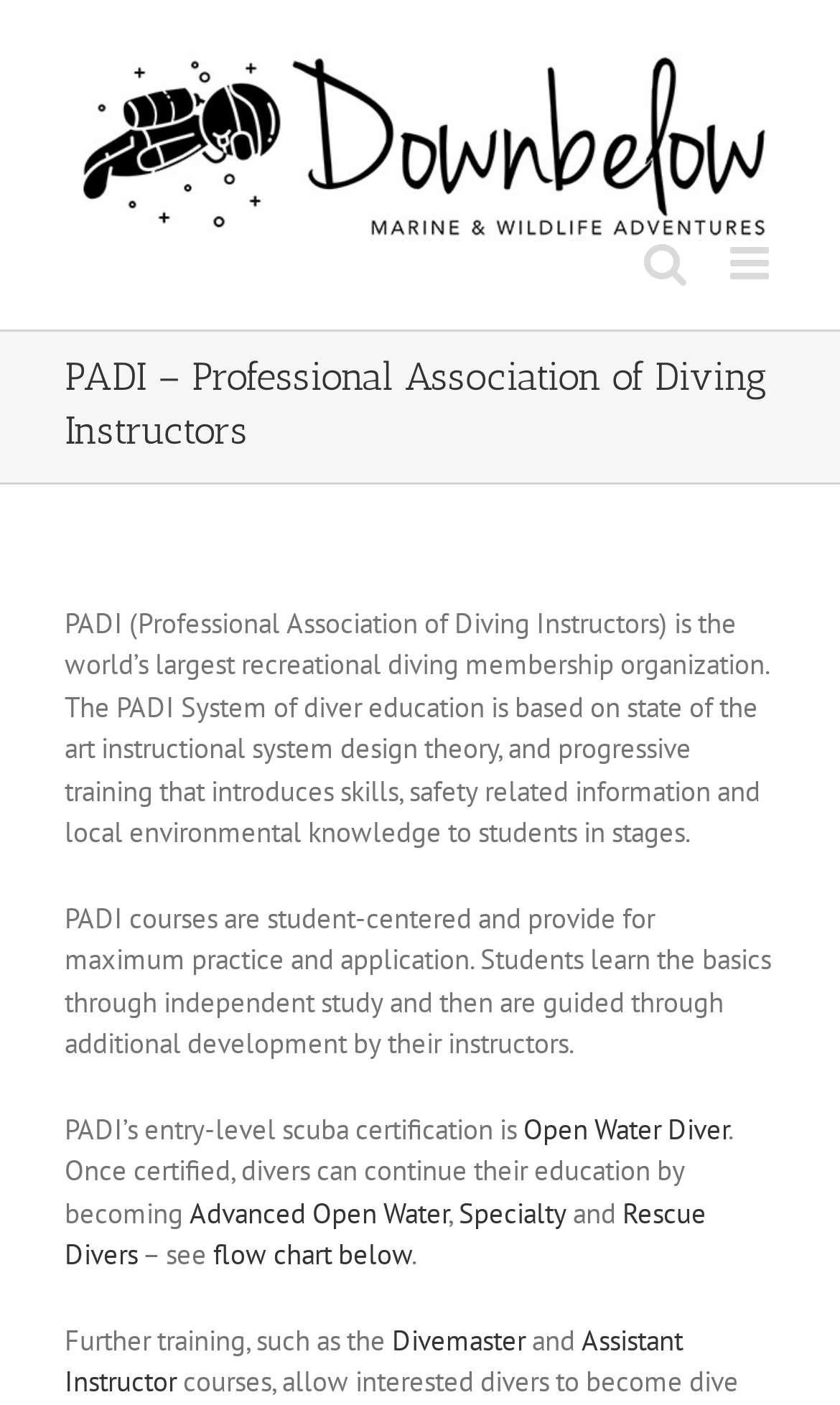Identify the bounding box coordinates of the clickable region required to complete the instruction: "Toggle mobile menu". The coordinates should be given as four float numbers within the range of 0 and 1, i.e., [left, top, right, bottom].

[0.869, 0.171, 0.923, 0.204]